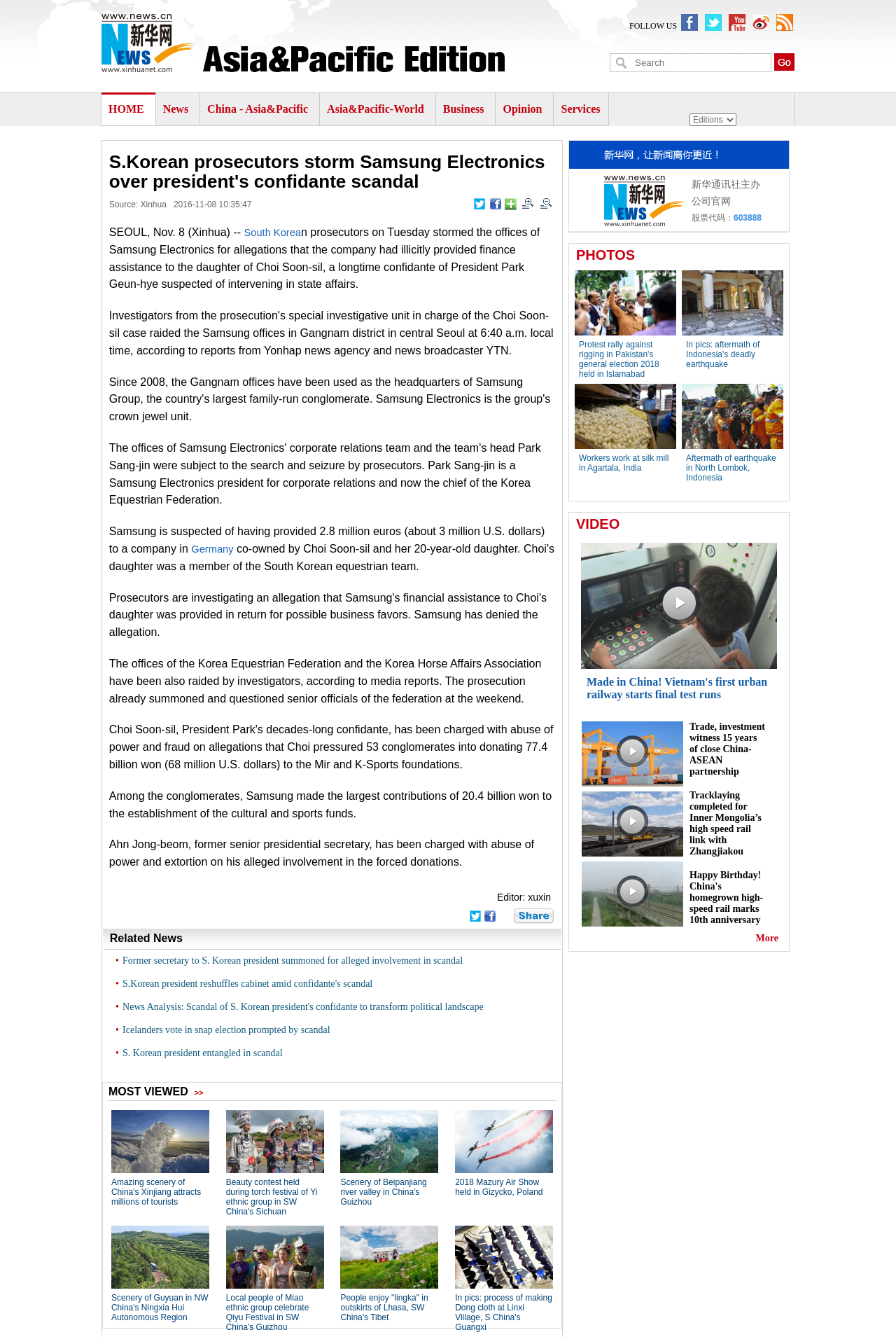Describe the webpage in detail, including text, images, and layout.

This webpage is an article from Xinhua News Agency, with the title "S.Korean prosecutors storm Samsung Electronics over president's confidante scandal". The article is divided into several sections, with a prominent headline and a brief summary at the top.

At the top-left corner, there is a small image and a link to the homepage. Below it, there are several links to different sections of the website, including "HOME", "News", "China - Asia&Pacific", "Asia&Pacific-World", "Business", "Opinion", and "Services". These links are arranged horizontally and take up about one-third of the screen width.

To the right of these links, there is a search bar with a "Search" textbox and a "Go" button. Below the search bar, there are several social media links, including Facebook, Twitter, YouTube, Weibo, and RSS.

The main content of the article is presented in a table layout, with multiple columns and rows. The article text is divided into several paragraphs, with headings and subheadings. The text describes the scandal involving Samsung Electronics and the South Korean president's confidante, Choi Soon-sil.

There are several images and links scattered throughout the article, including a "More" link at the bottom that likely leads to additional content. The article also includes quotes and information from various sources, including Yonhap news agency and news broadcaster YTN.

At the bottom of the page, there is a section with the editor's name, xuxin, and a "More" link that likely leads to additional content.